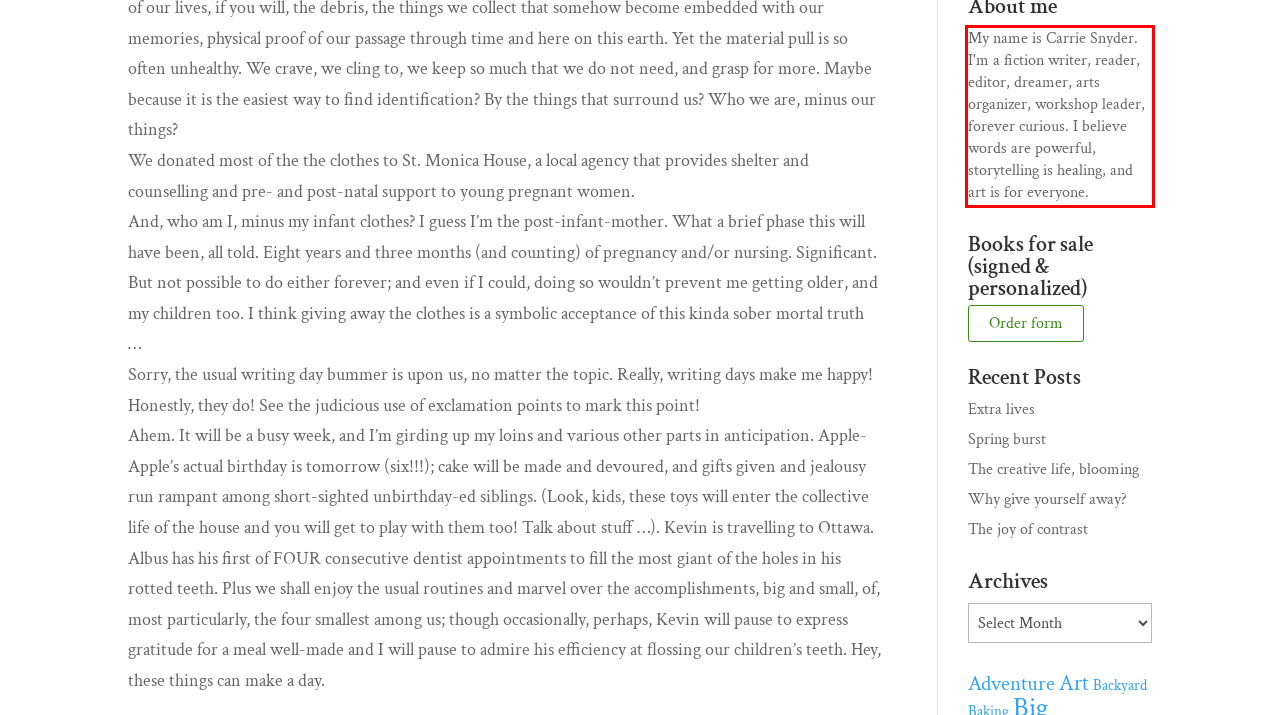Given a screenshot of a webpage containing a red rectangle bounding box, extract and provide the text content found within the red bounding box.

My name is Carrie Snyder. I'm a fiction writer, reader, editor, dreamer, arts organizer, workshop leader, forever curious. I believe words are powerful, storytelling is healing, and art is for everyone.